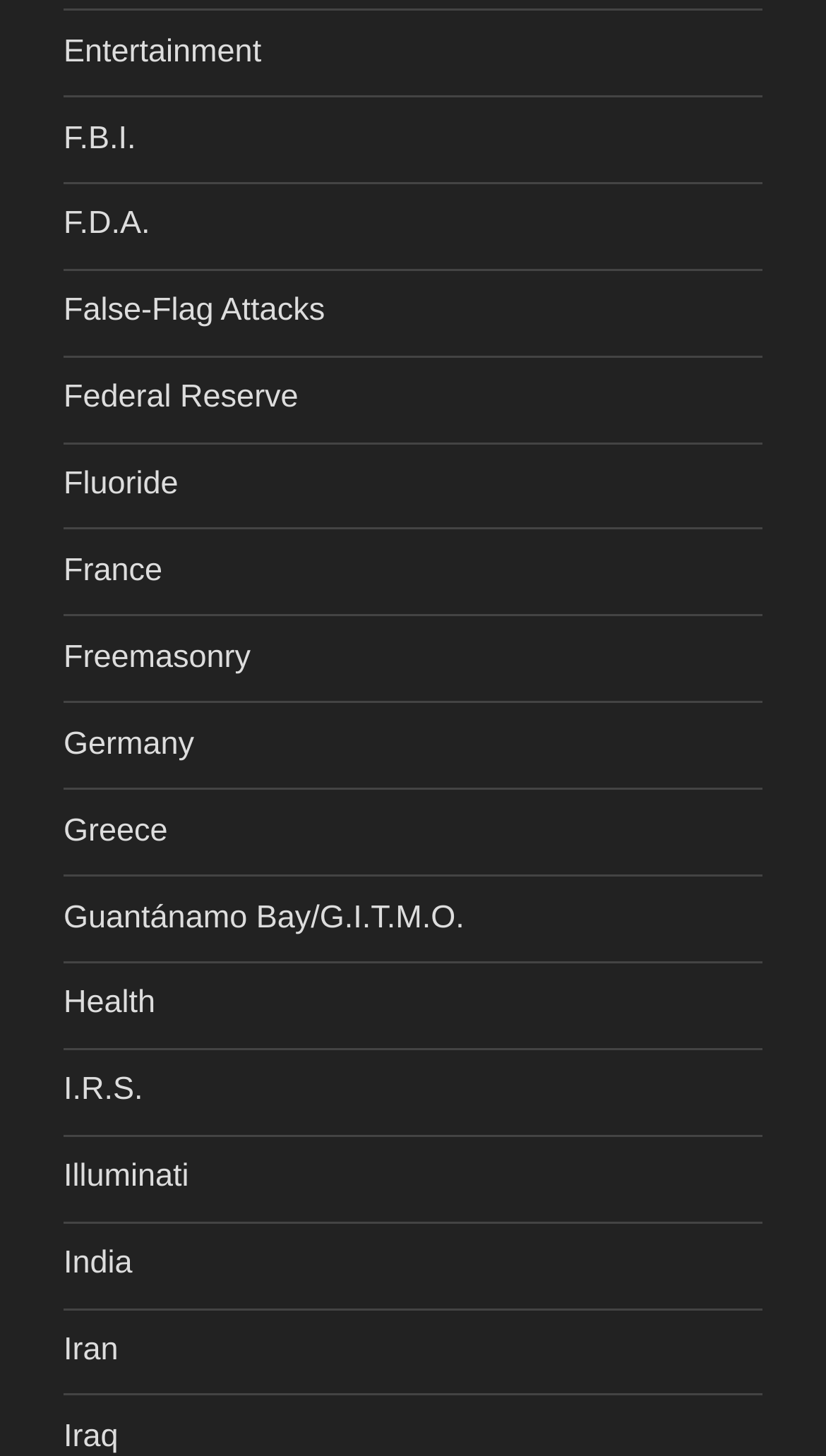Answer the question in one word or a short phrase:
How many links are there on the webpage?

17